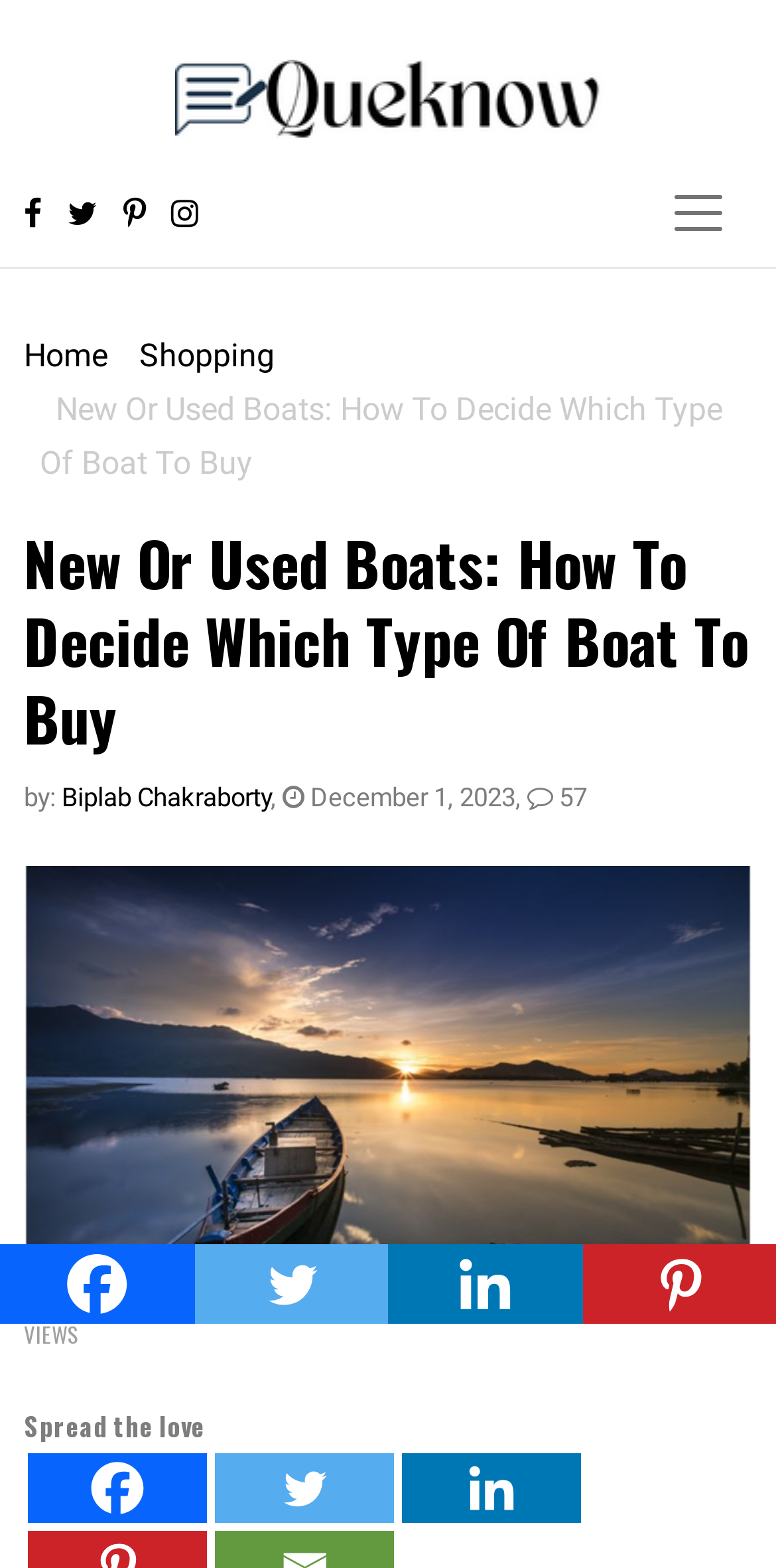Please give a succinct answer using a single word or phrase:
How many social media links are there?

4